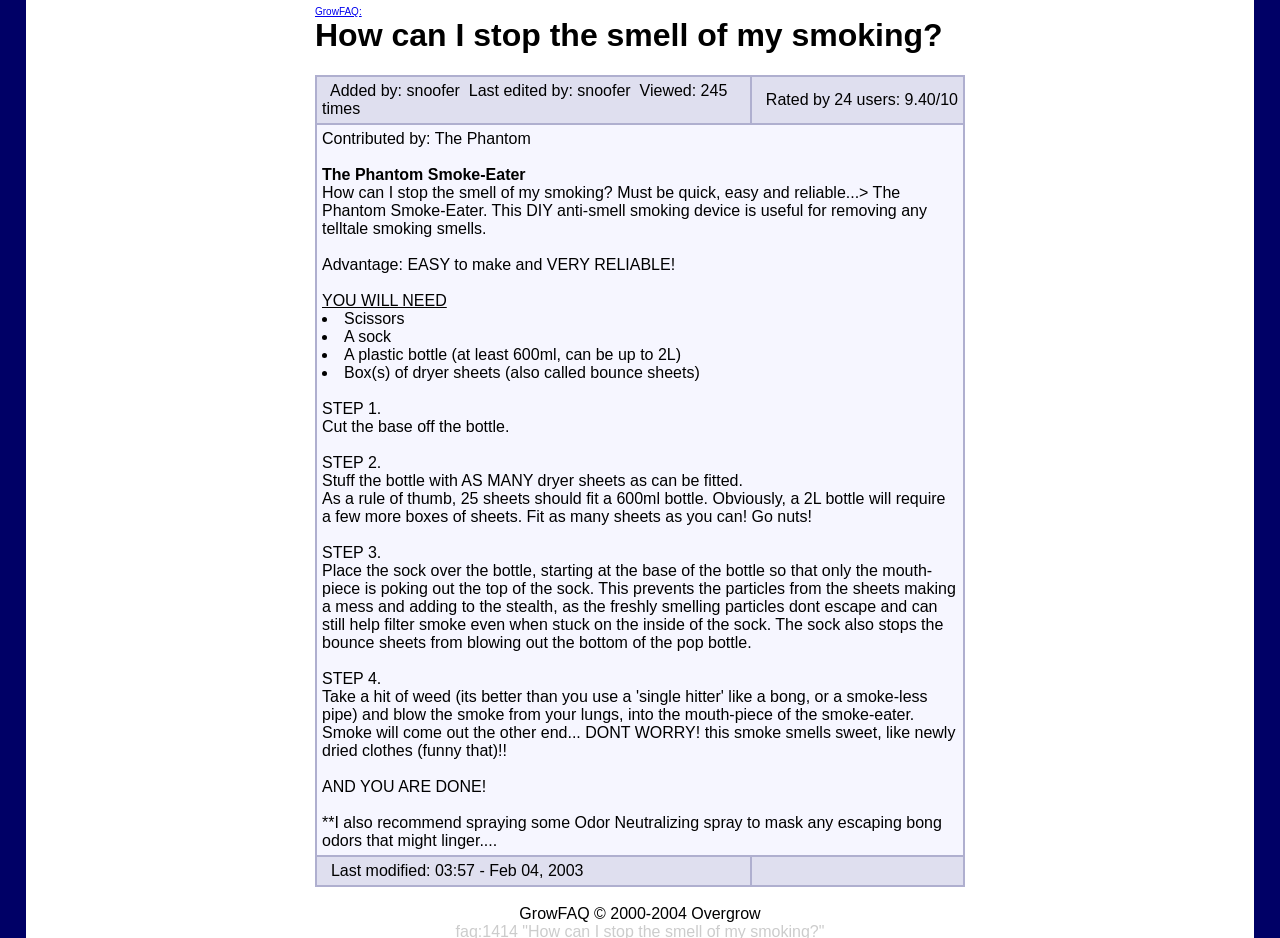Given the webpage screenshot and the description, determine the bounding box coordinates (top-left x, top-left y, bottom-right x, bottom-right y) that define the location of the UI element matching this description: GrowFAQ:

[0.246, 0.006, 0.283, 0.018]